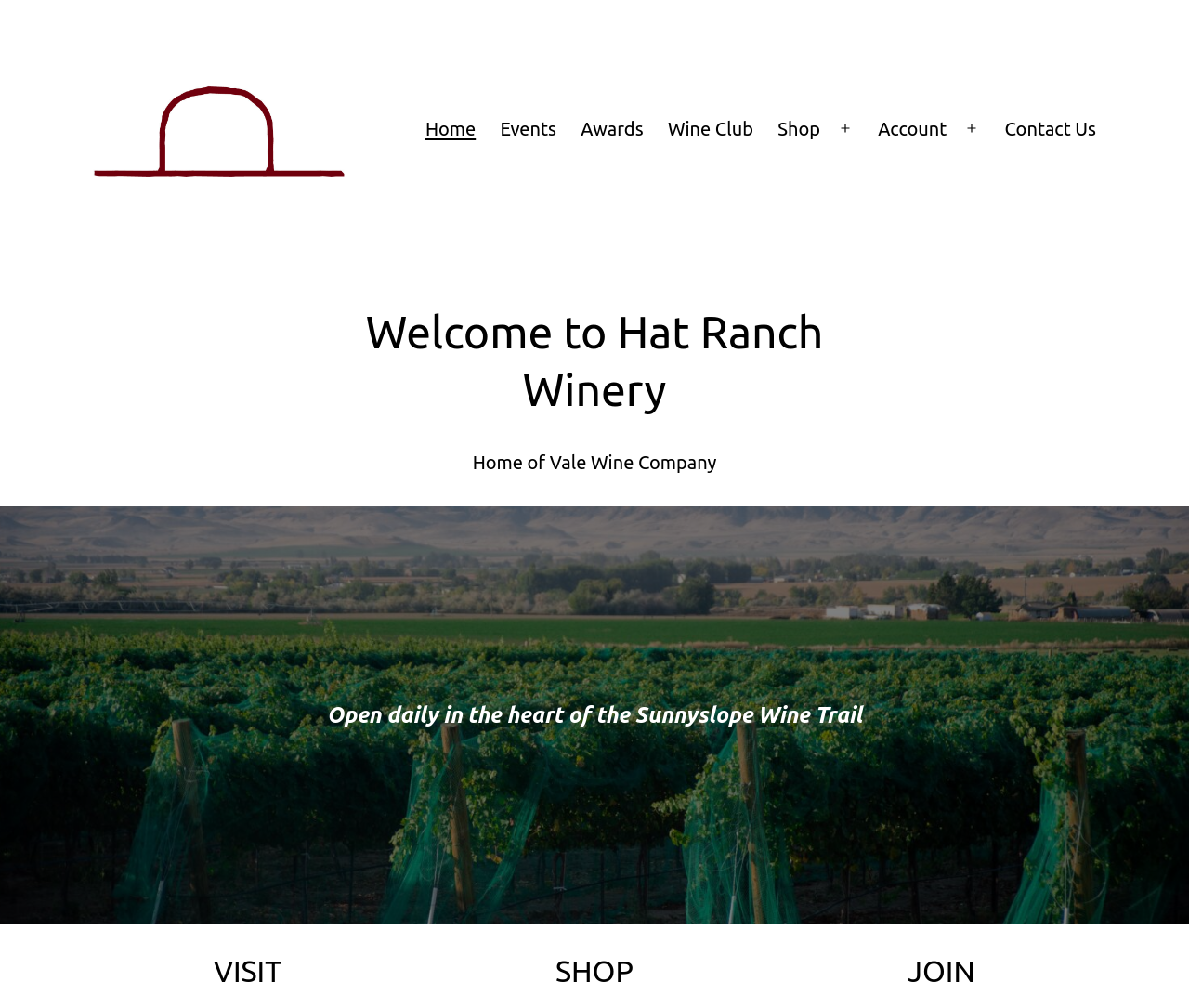Extract the main title from the webpage.

Hat Ranch Winery